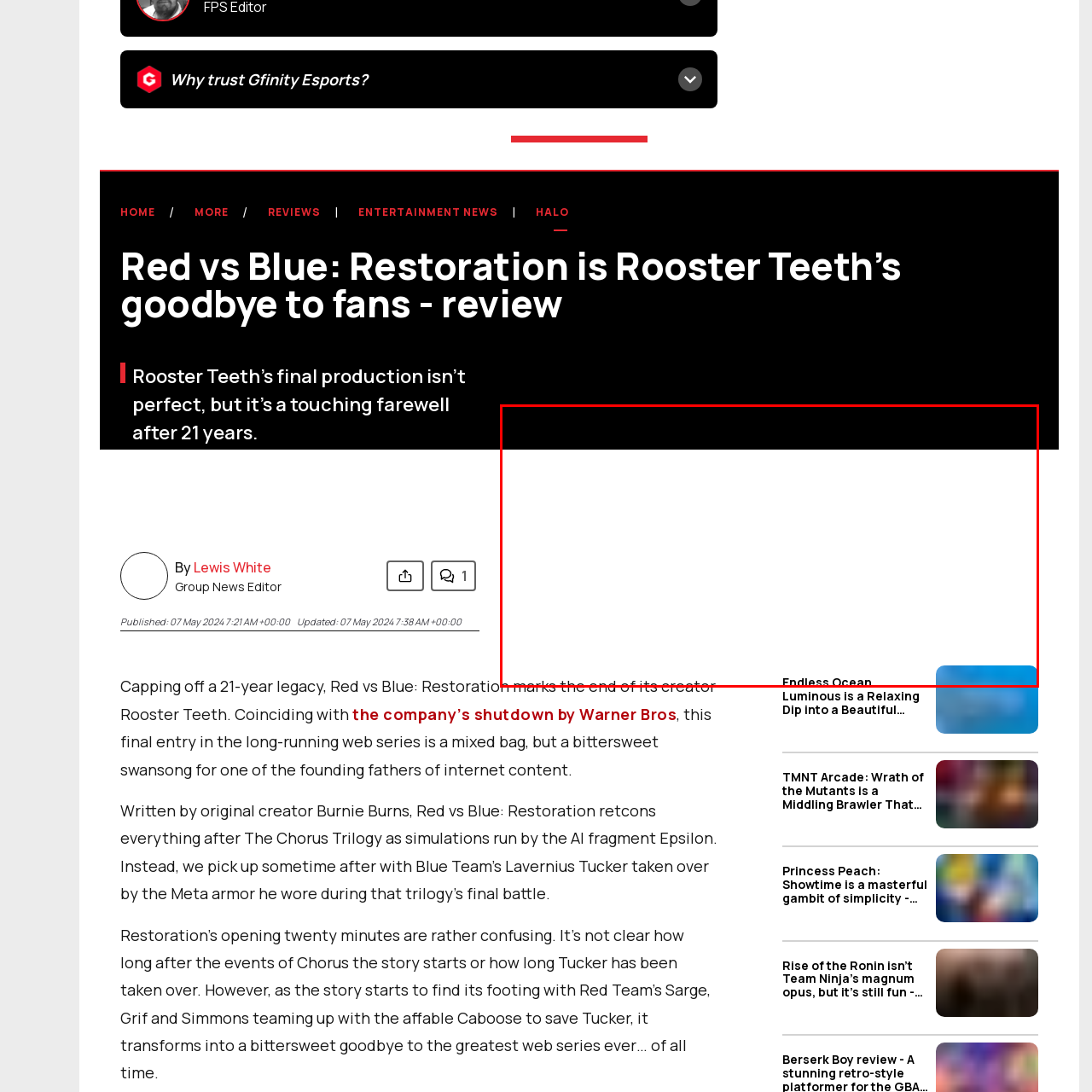How many years has the series spanned?
Please observe the details within the red bounding box in the image and respond to the question with a detailed explanation based on what you see.

The caption states that the final chapter coincides with the company's closure by Warner Bros, marking a bittersweet swansong for a series that has shaped internet content history, and it has spanned 21 years.